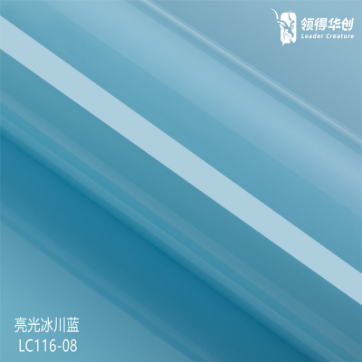What is the purpose of the vinyl wrap?
Please provide a detailed and comprehensive answer to the question.

The purpose of the vinyl wrap can be inferred from the description, which states that it is 'ideal for those seeking to enhance their vehicle's aesthetic while ensuring protection against environmental elements'. This suggests that the wrap is used for customizing vehicles and providing protection.